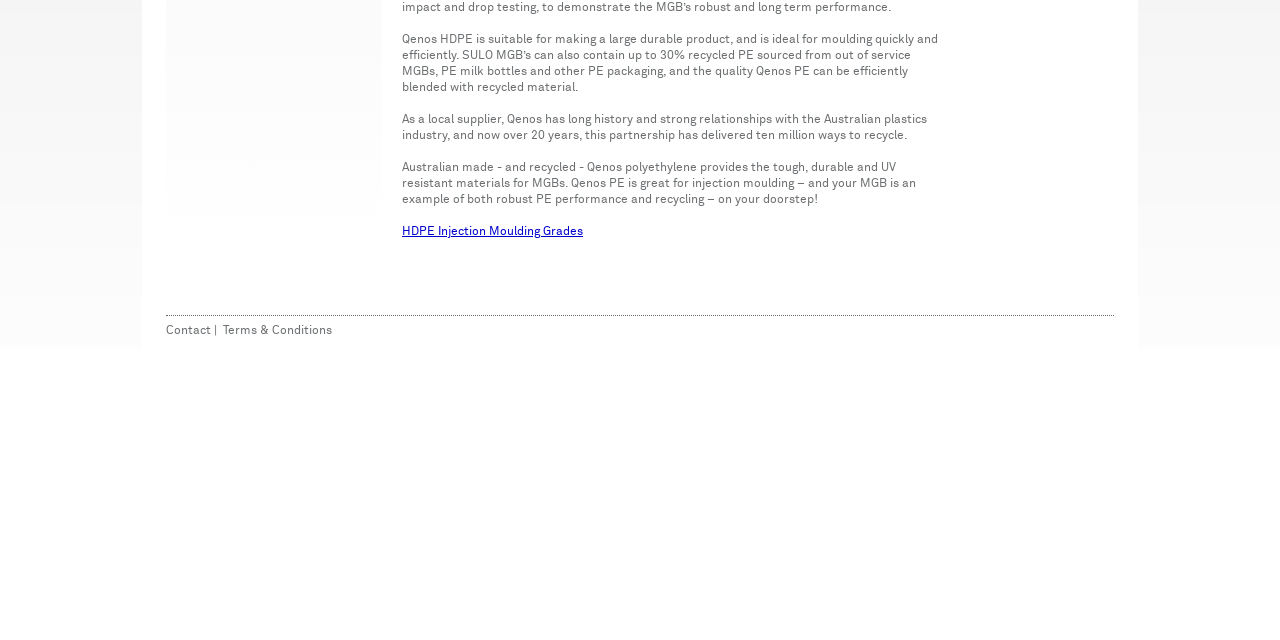Locate the bounding box of the UI element described by: "HDPE Injection Moulding Grades" in the given webpage screenshot.

[0.314, 0.353, 0.455, 0.372]